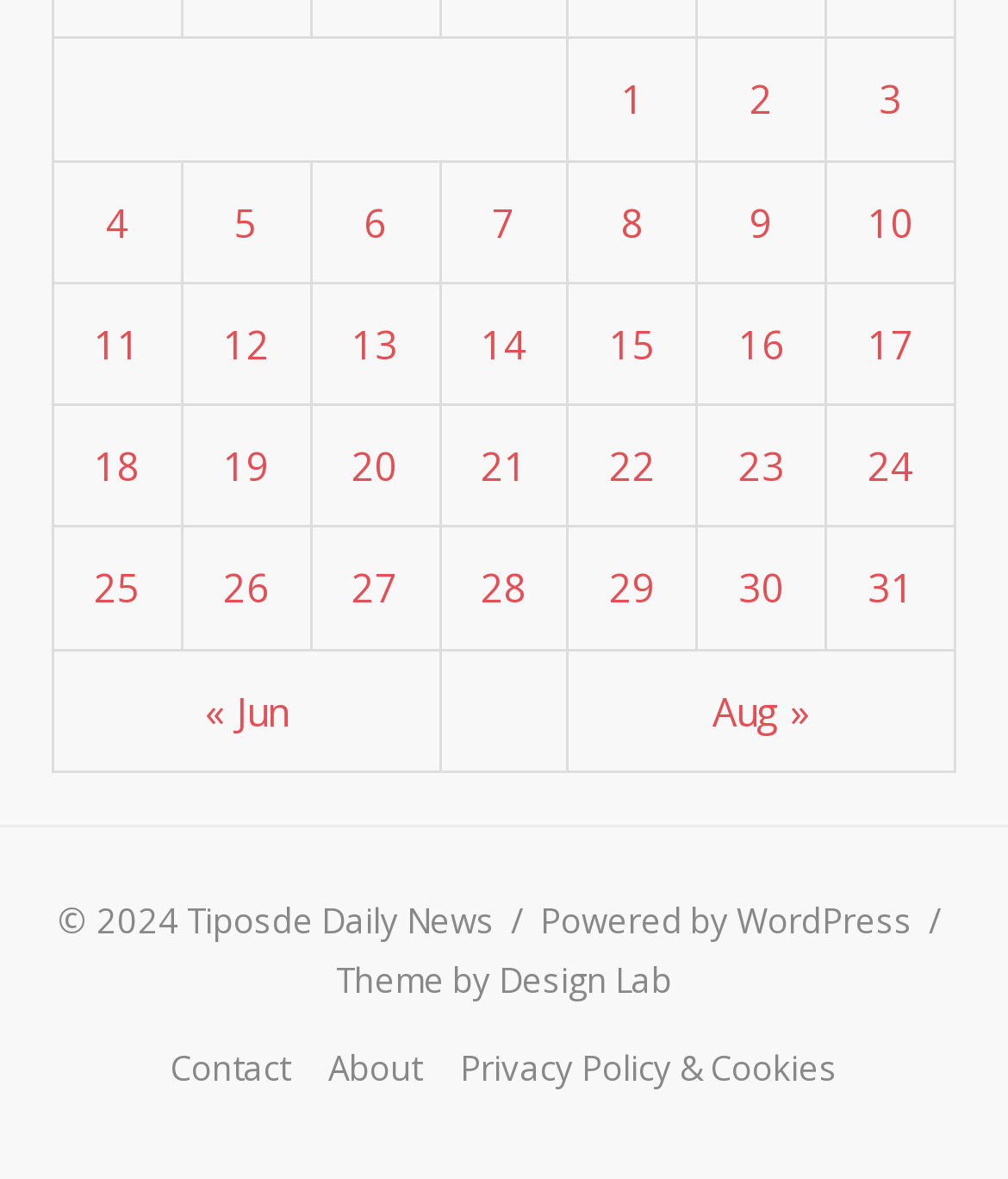Determine the bounding box coordinates of the clickable element necessary to fulfill the instruction: "Go to previous month". Provide the coordinates as four float numbers within the 0 to 1 range, i.e., [left, top, right, bottom].

[0.203, 0.58, 0.285, 0.624]